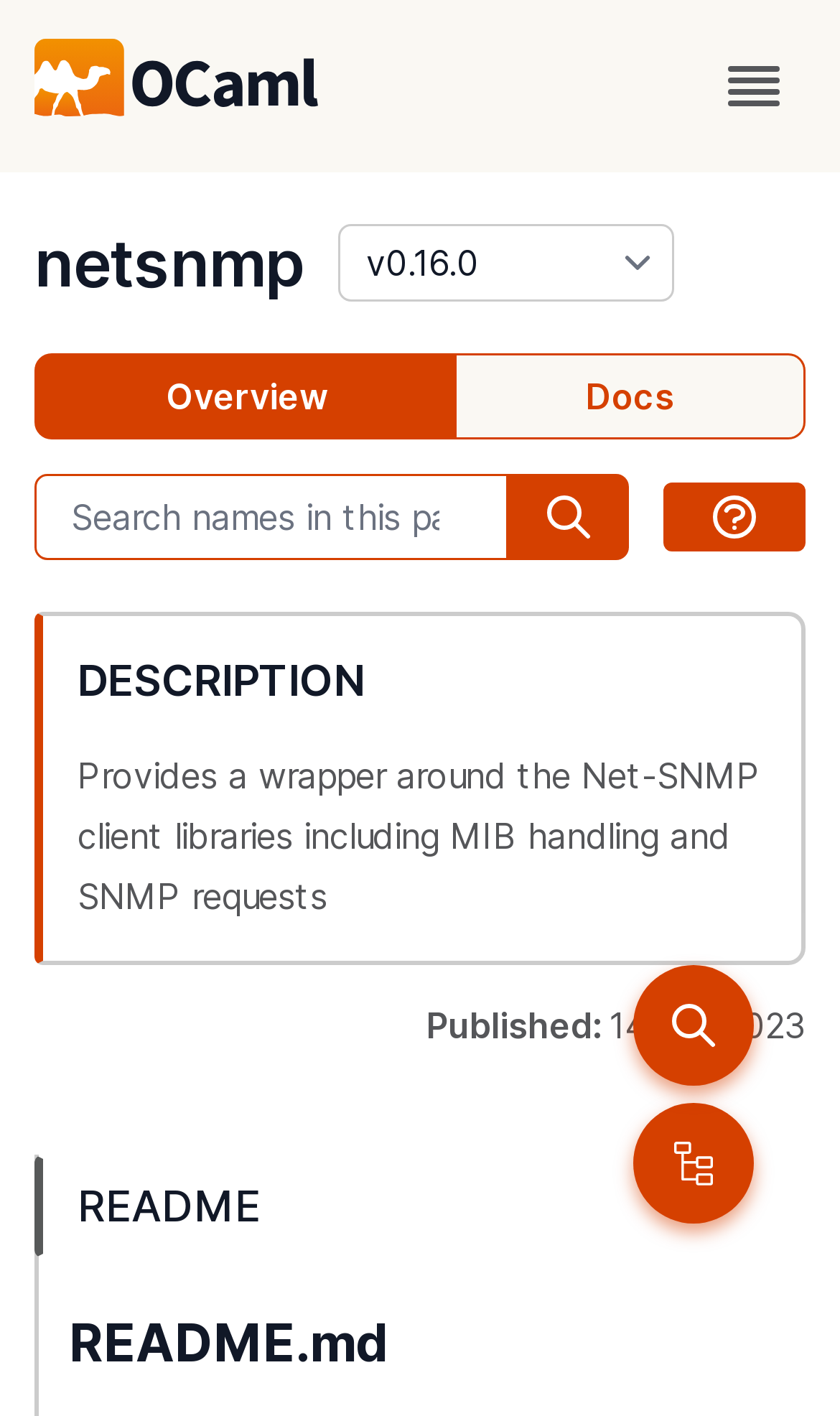Is the version combobox expanded?
Based on the image content, provide your answer in one word or a short phrase.

No